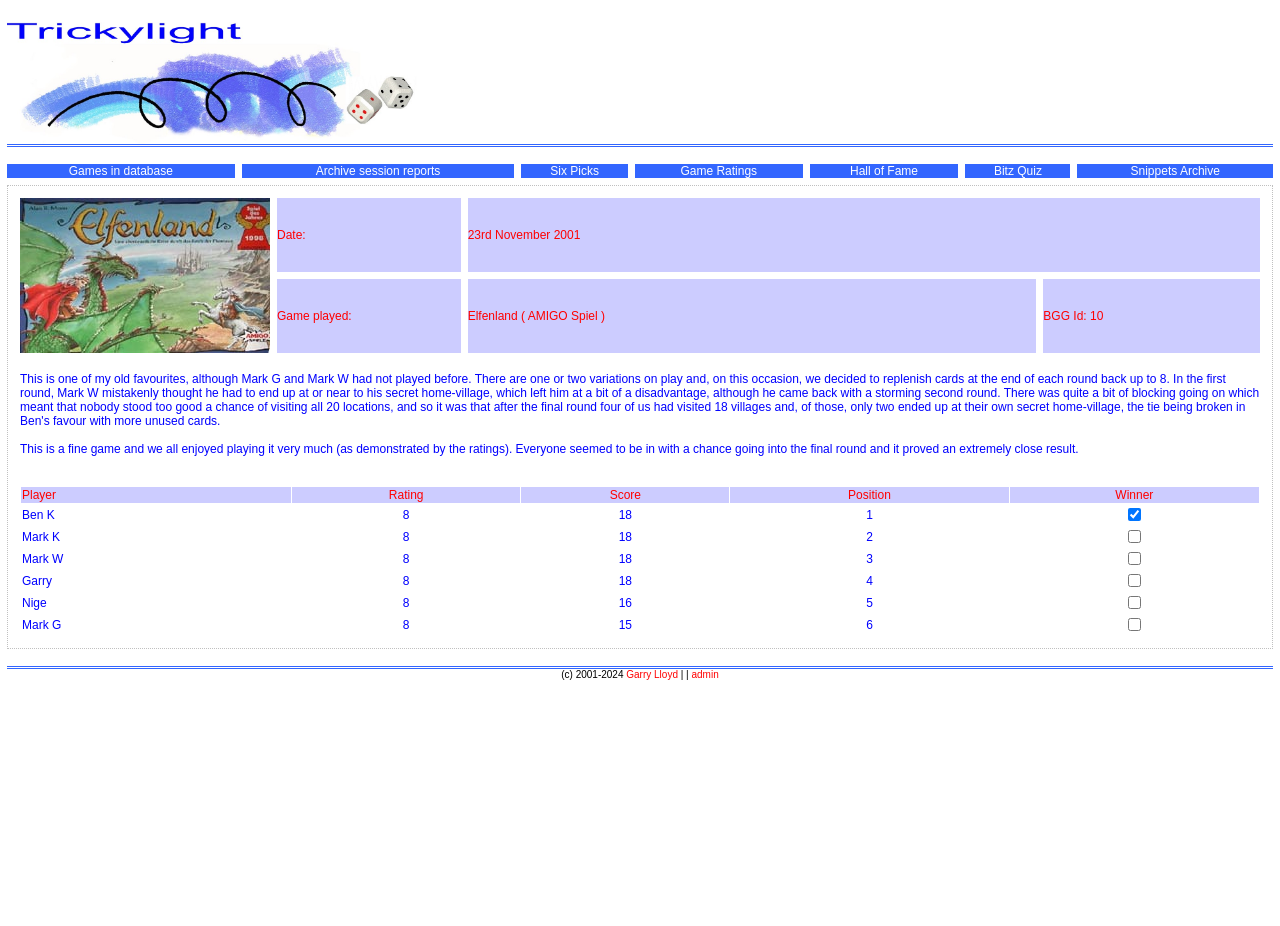Given the description of the UI element: "Hall of Fame", predict the bounding box coordinates in the form of [left, top, right, bottom], with each value being a float between 0 and 1.

[0.664, 0.177, 0.717, 0.192]